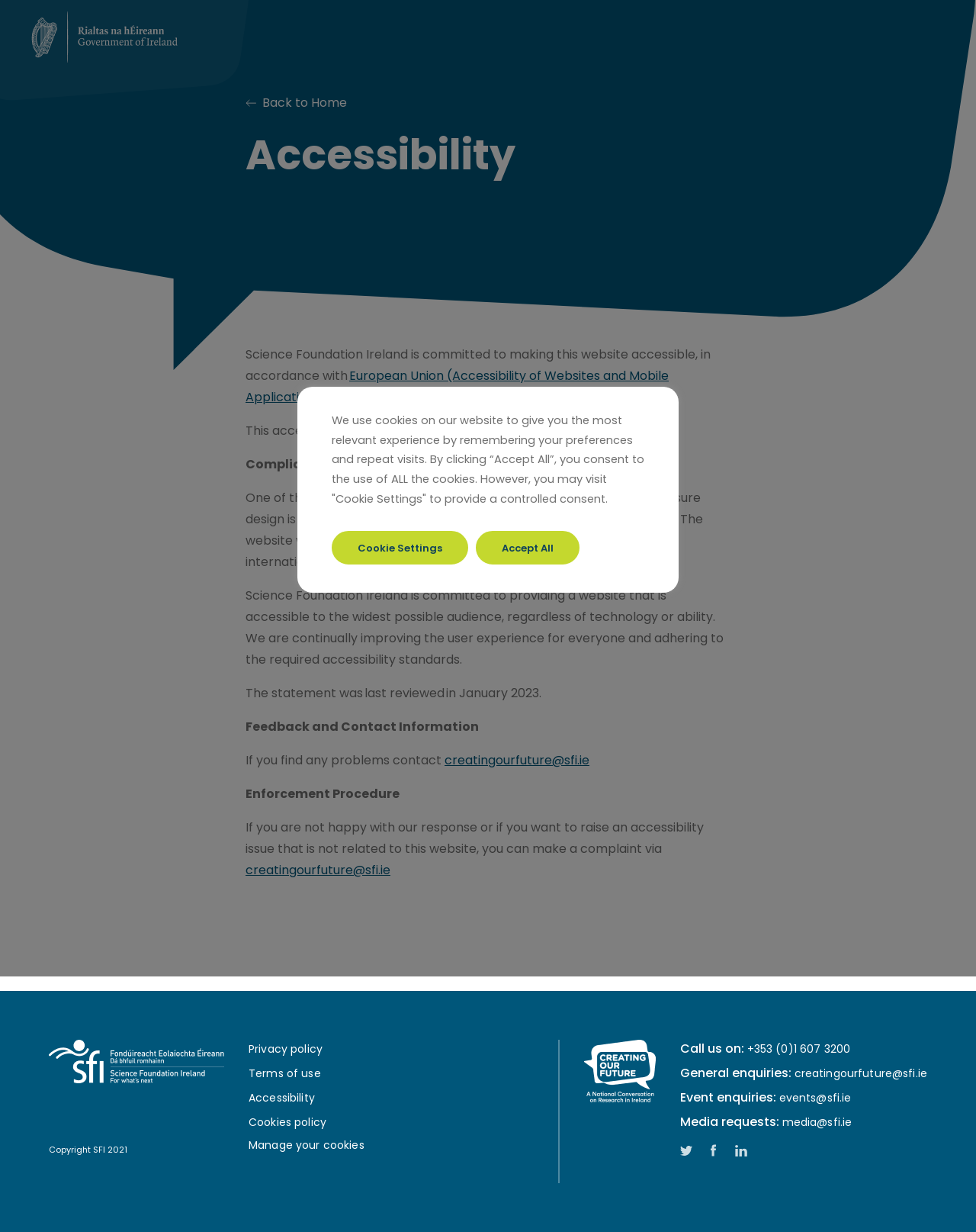Please study the image and answer the question comprehensively:
What is the name of the organization behind this website?

I found this answer by looking at the image element with the text 'Rialtas na hÉireann | Government of Ireland' and the static text 'Science Foundation Ireland is committed to making this website accessible...' which suggests that Science Foundation Ireland is the organization behind this website.